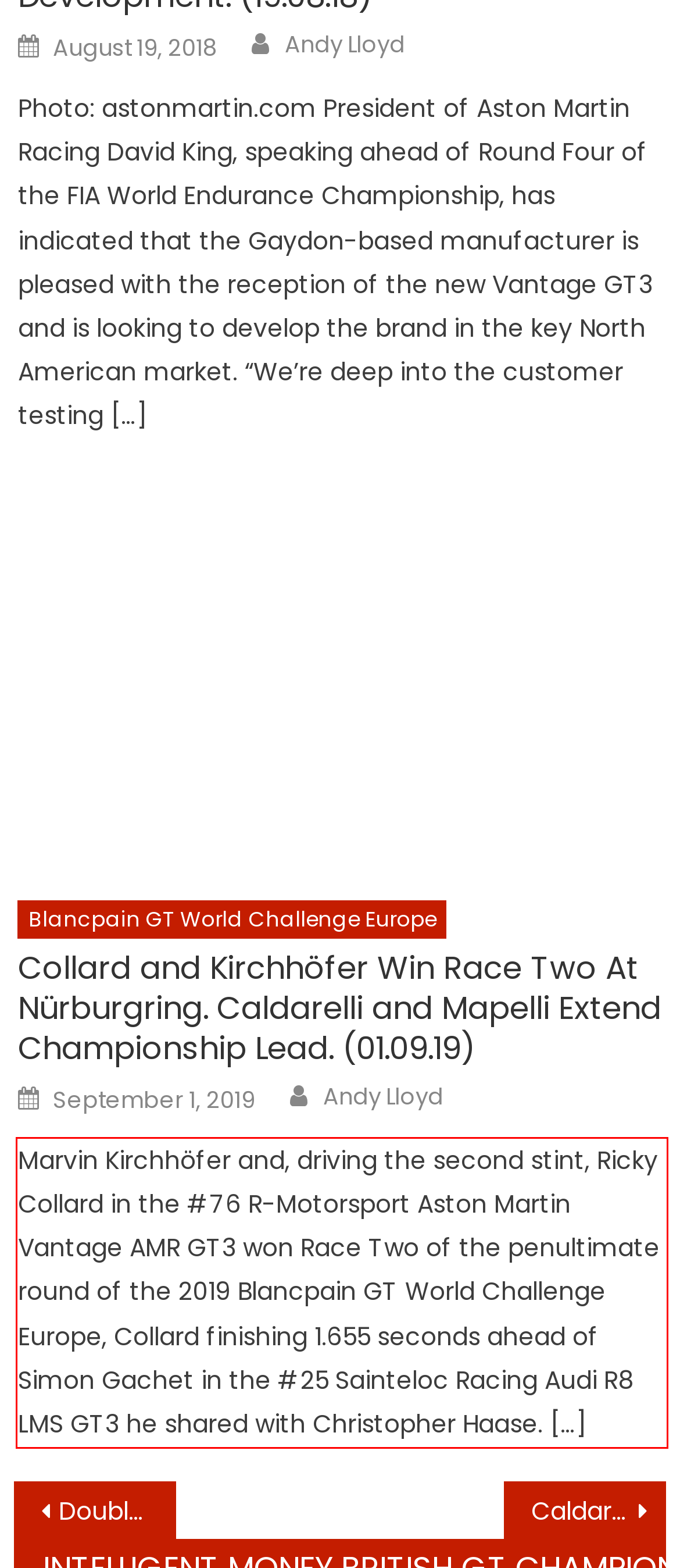You are given a webpage screenshot with a red bounding box around a UI element. Extract and generate the text inside this red bounding box.

Marvin Kirchhöfer and, driving the second stint, Ricky Collard in the #76 R-Motorsport Aston Martin Vantage AMR GT3 won Race Two of the penultimate round of the 2019 Blancpain GT World Challenge Europe, Collard finishing 1.655 seconds ahead of Simon Gachet in the #25 Sainteloc Racing Audi R8 LMS GT3 he shared with Christopher Haase. […]